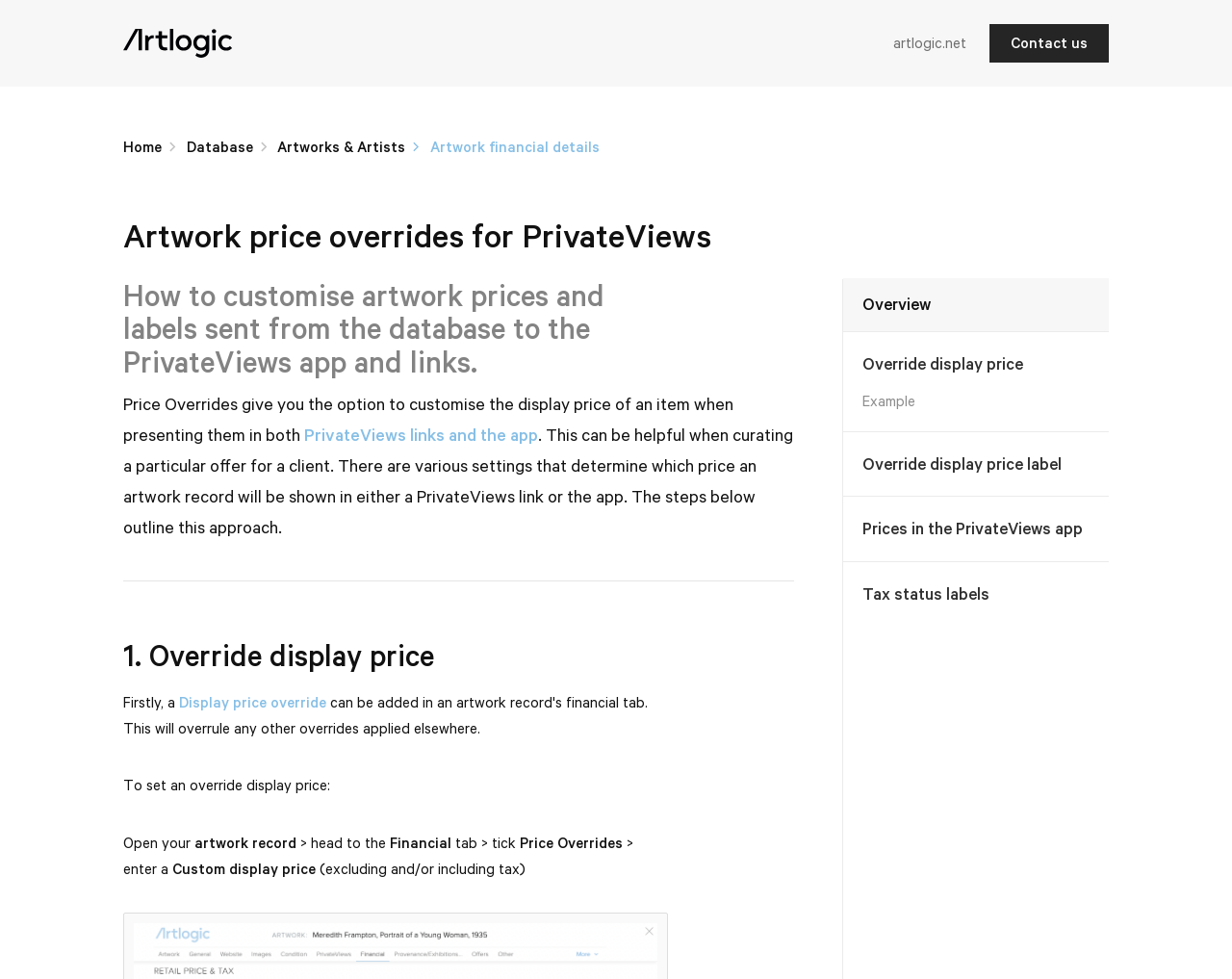Find the bounding box coordinates of the clickable element required to execute the following instruction: "Go to Artlogic Support Help Centre home page". Provide the coordinates as four float numbers between 0 and 1, i.e., [left, top, right, bottom].

[0.1, 0.029, 0.189, 0.059]